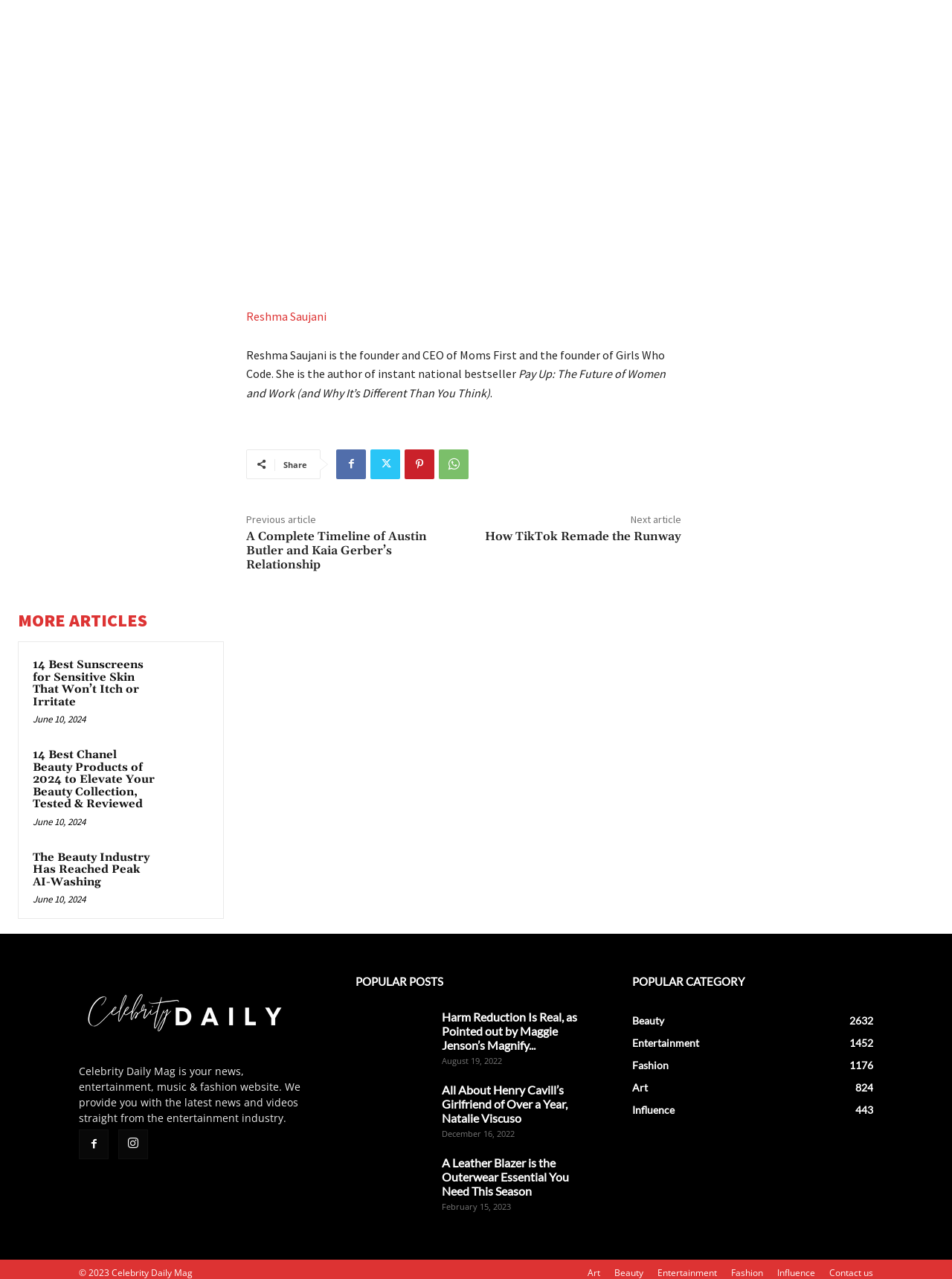Give a one-word or short phrase answer to this question: 
What is the name of the founder of Girls Who Code?

Reshma Saujani